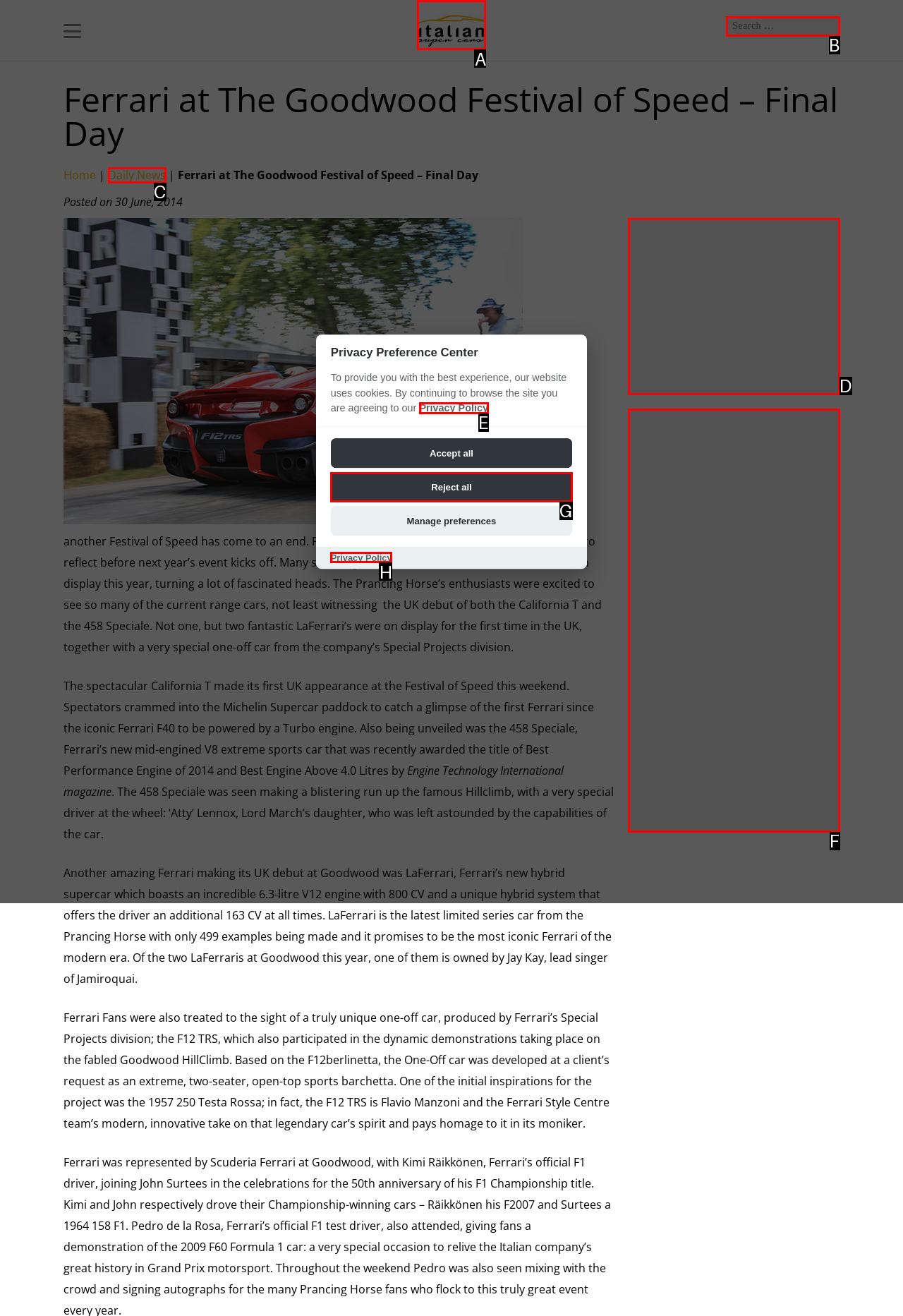Determine which UI element you should click to perform the task: Click the Audimobiles logo
Provide the letter of the correct option from the given choices directly.

A